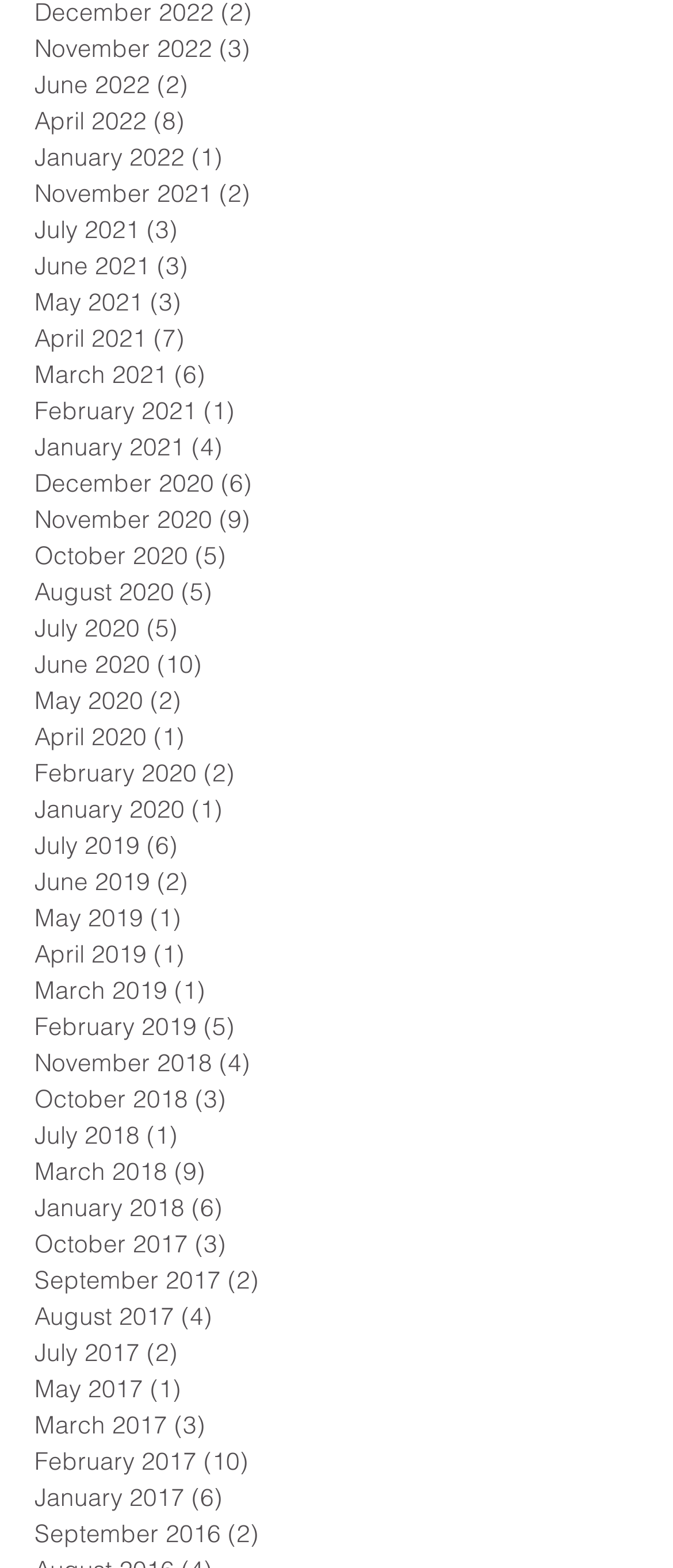Identify the coordinates of the bounding box for the element that must be clicked to accomplish the instruction: "View January 2018 posts".

[0.051, 0.759, 0.769, 0.782]